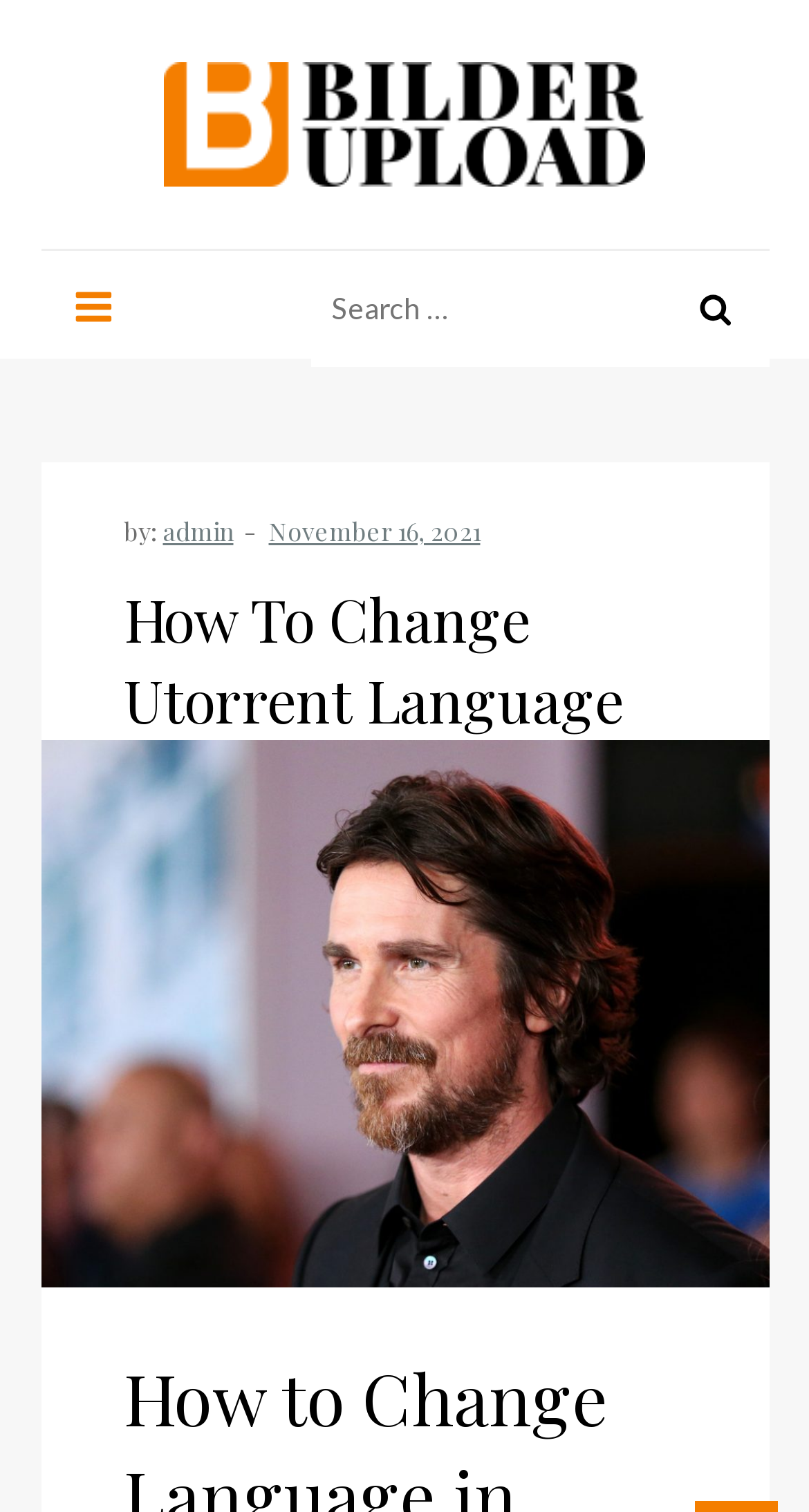Determine the bounding box coordinates (top-left x, top-left y, bottom-right x, bottom-right y) of the UI element described in the following text: aria-label="Open menu"

None